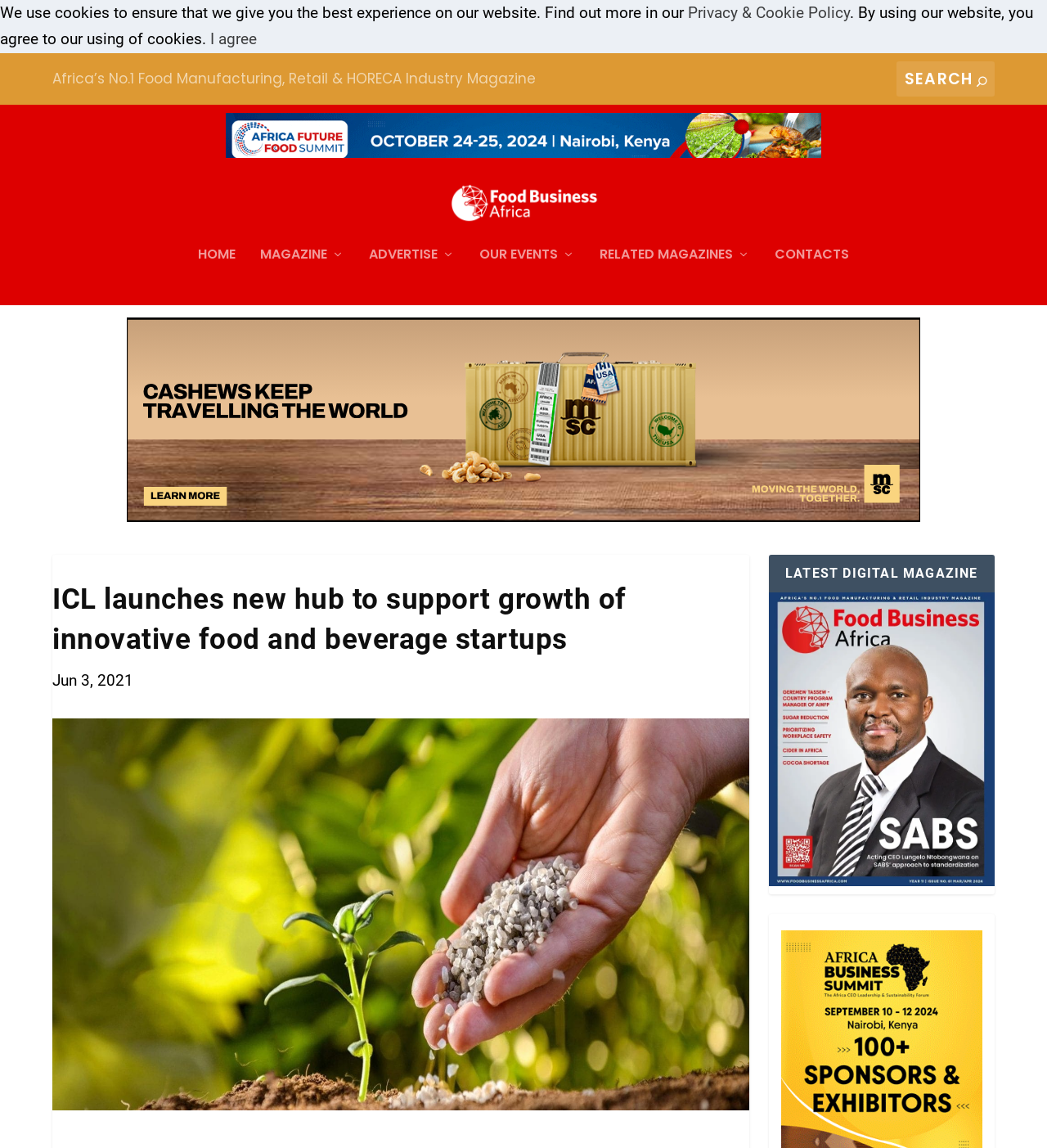Respond to the following question using a concise word or phrase: 
What is the date of the article?

Jun 3, 2021